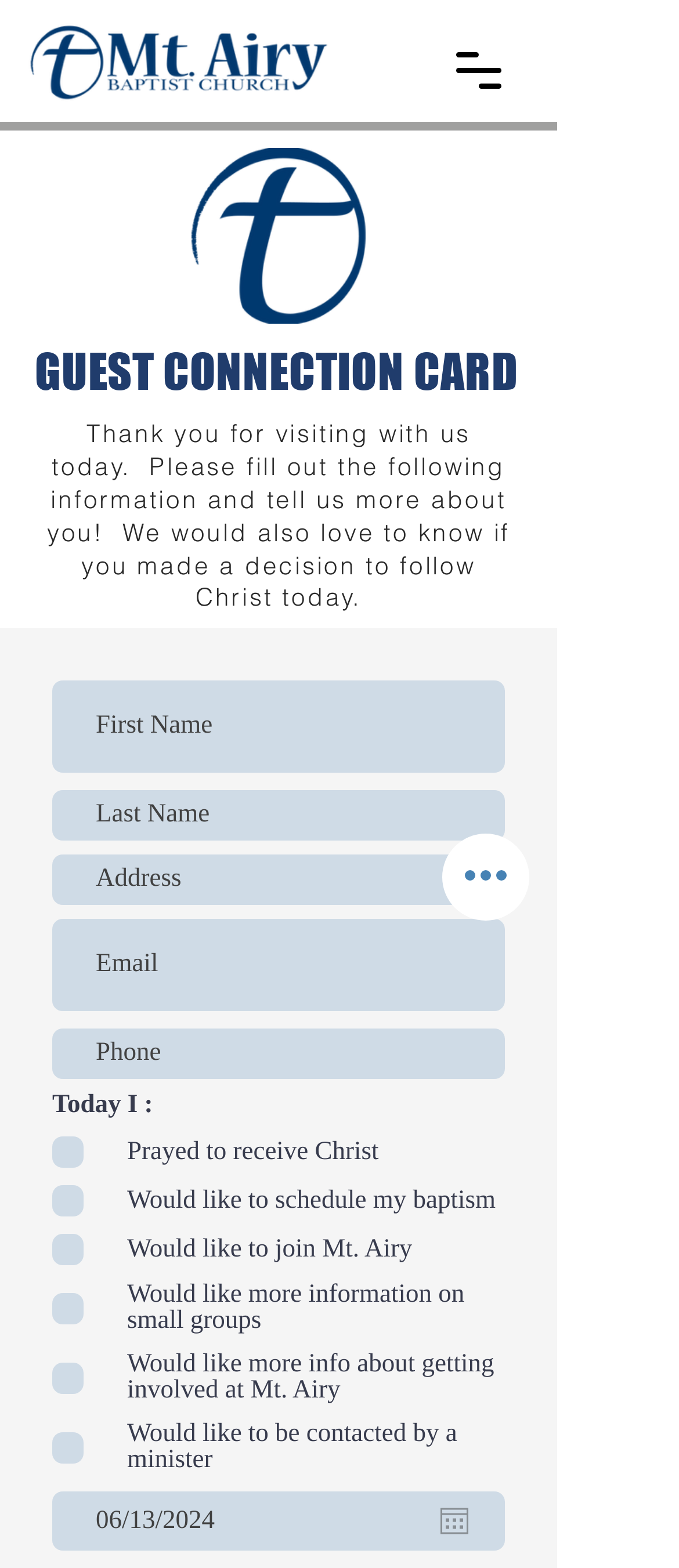How many textboxes are required on the webpage?
Using the visual information, reply with a single word or short phrase.

3